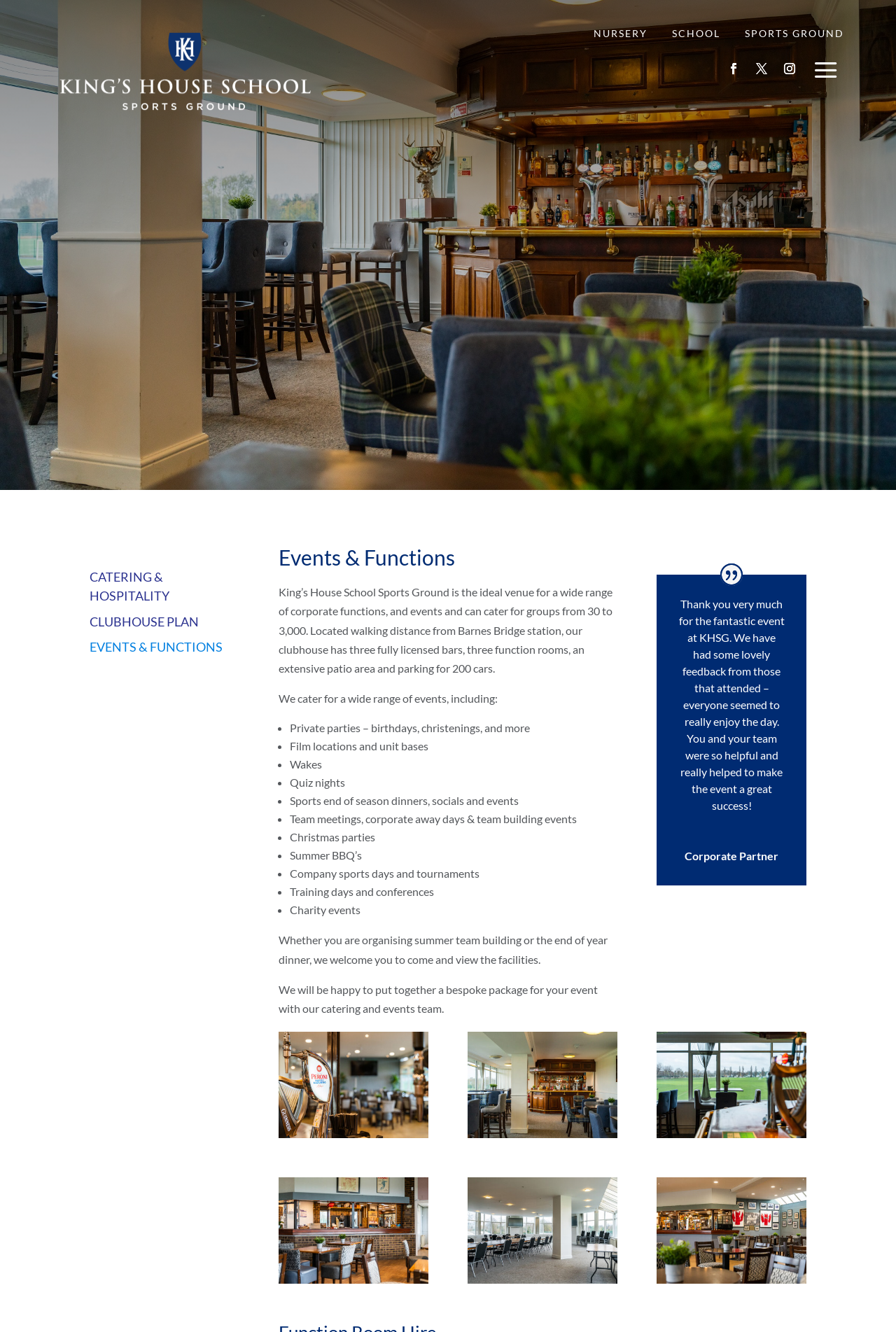Using the information from the screenshot, answer the following question thoroughly:
What is the maximum number of cars that can be parked?

The webpage mentions that the sports ground has parking for 200 cars, which is a convenient facility for events and functions.